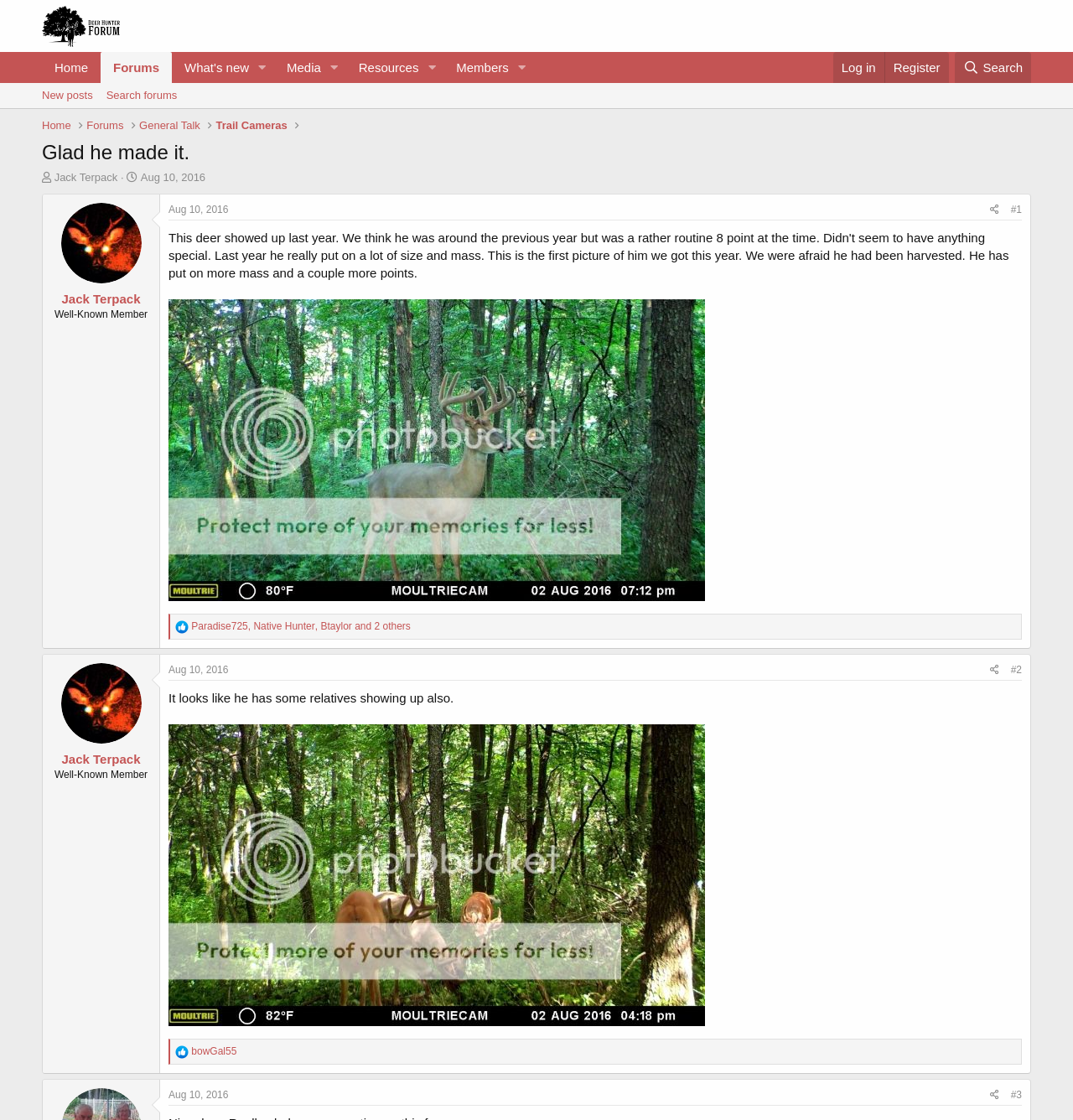What is the name of the forum?
Refer to the image and give a detailed response to the question.

I determined the answer by looking at the top-left corner of the webpage, where I found a link with the text 'Deer Hunter Forum'. This suggests that the webpage is part of a forum with this name.